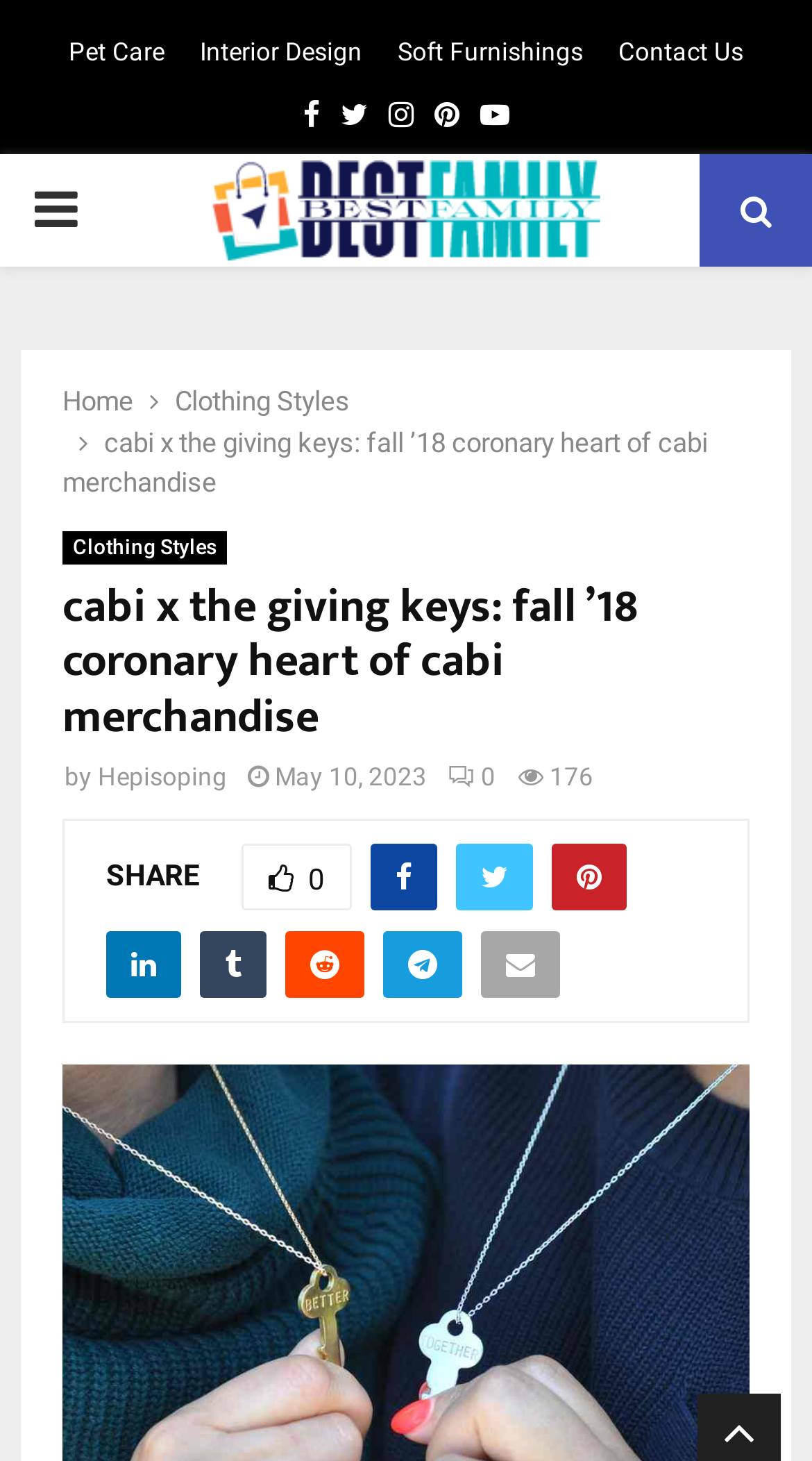Identify the bounding box coordinates necessary to click and complete the given instruction: "Explore Clothing Styles".

[0.215, 0.264, 0.431, 0.285]